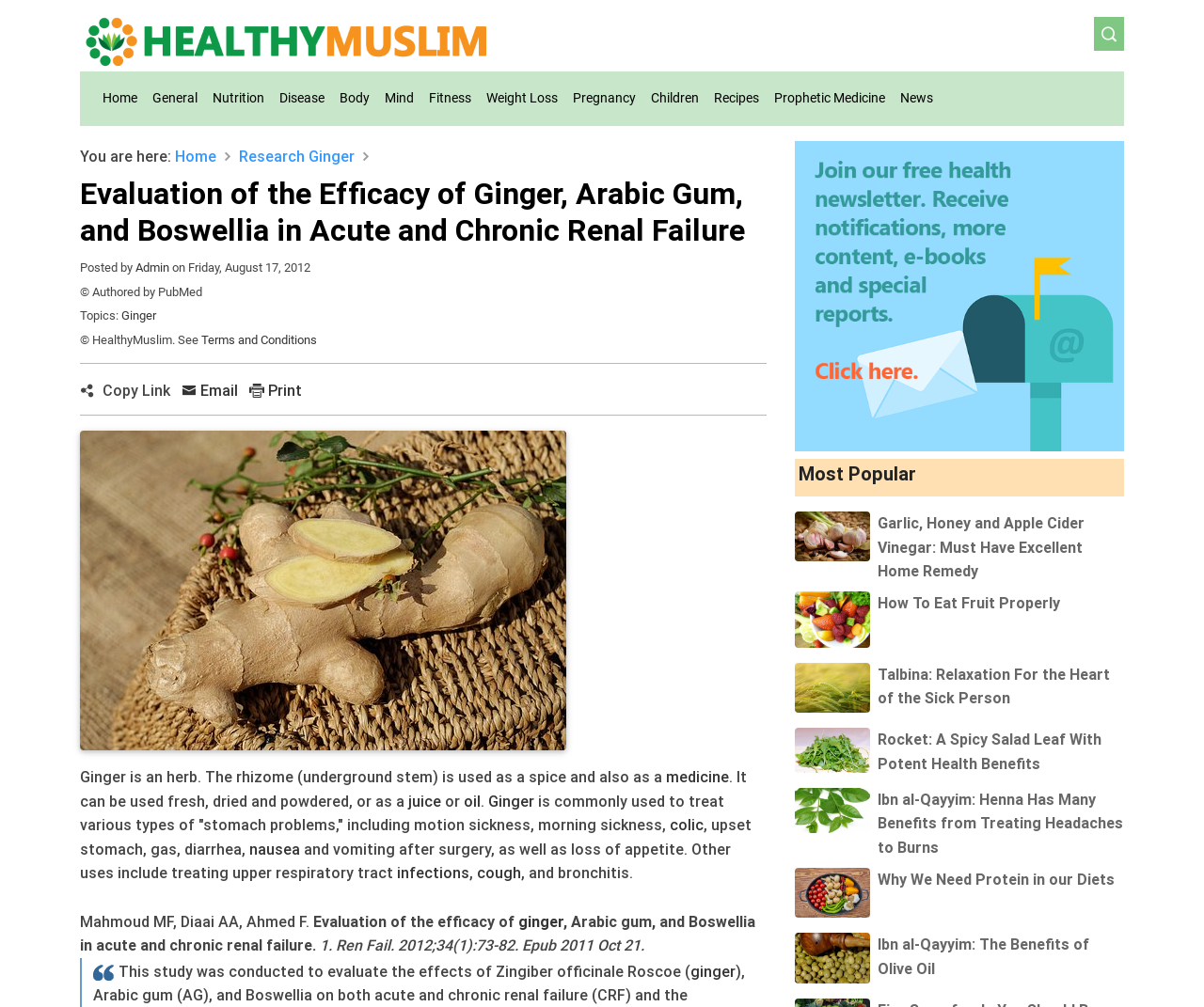Pinpoint the bounding box coordinates of the element to be clicked to execute the instruction: "Click the 'Email' link".

[0.151, 0.378, 0.198, 0.397]